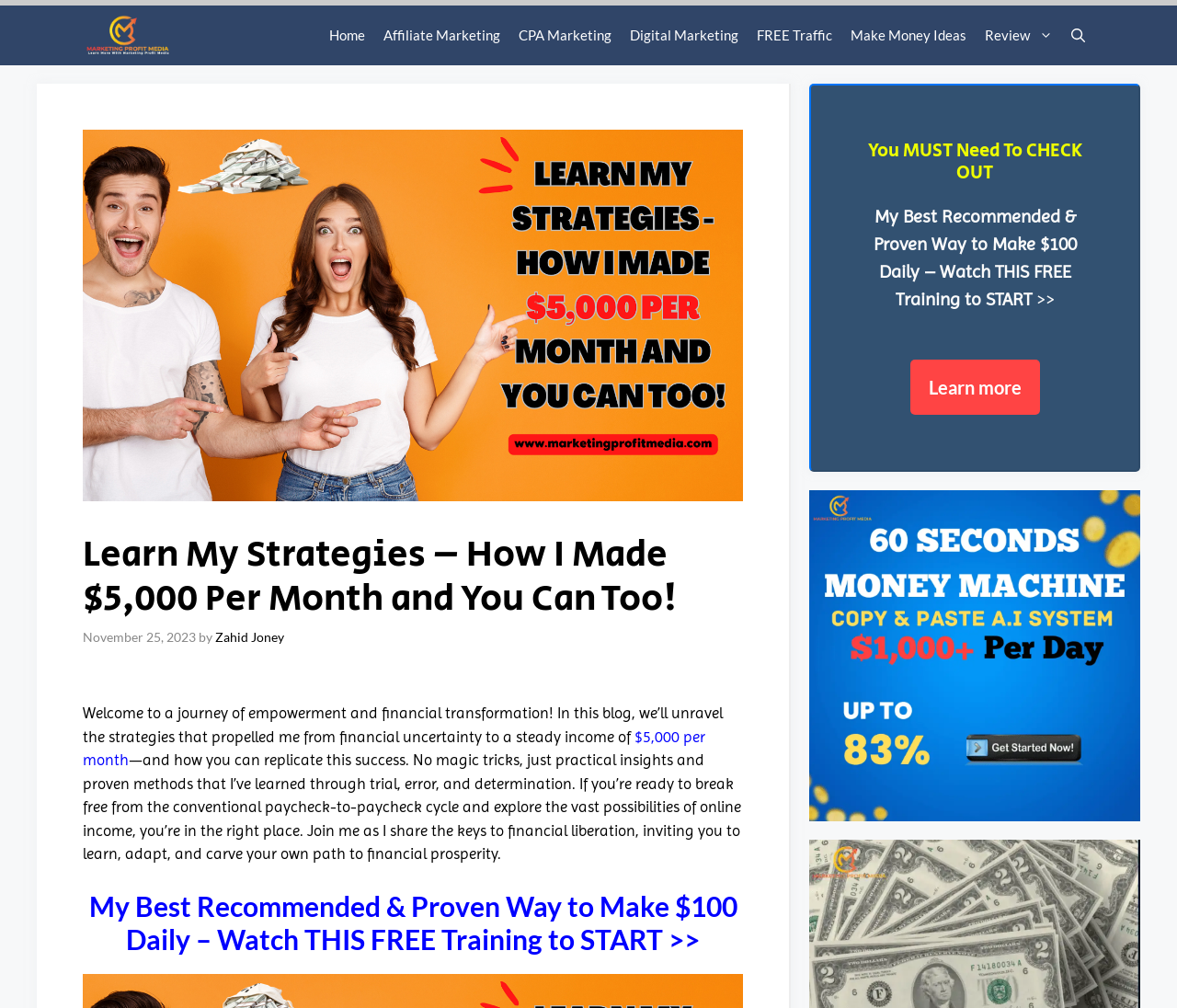Indicate the bounding box coordinates of the clickable region to achieve the following instruction: "Learn more about making $100 daily."

[0.773, 0.357, 0.883, 0.411]